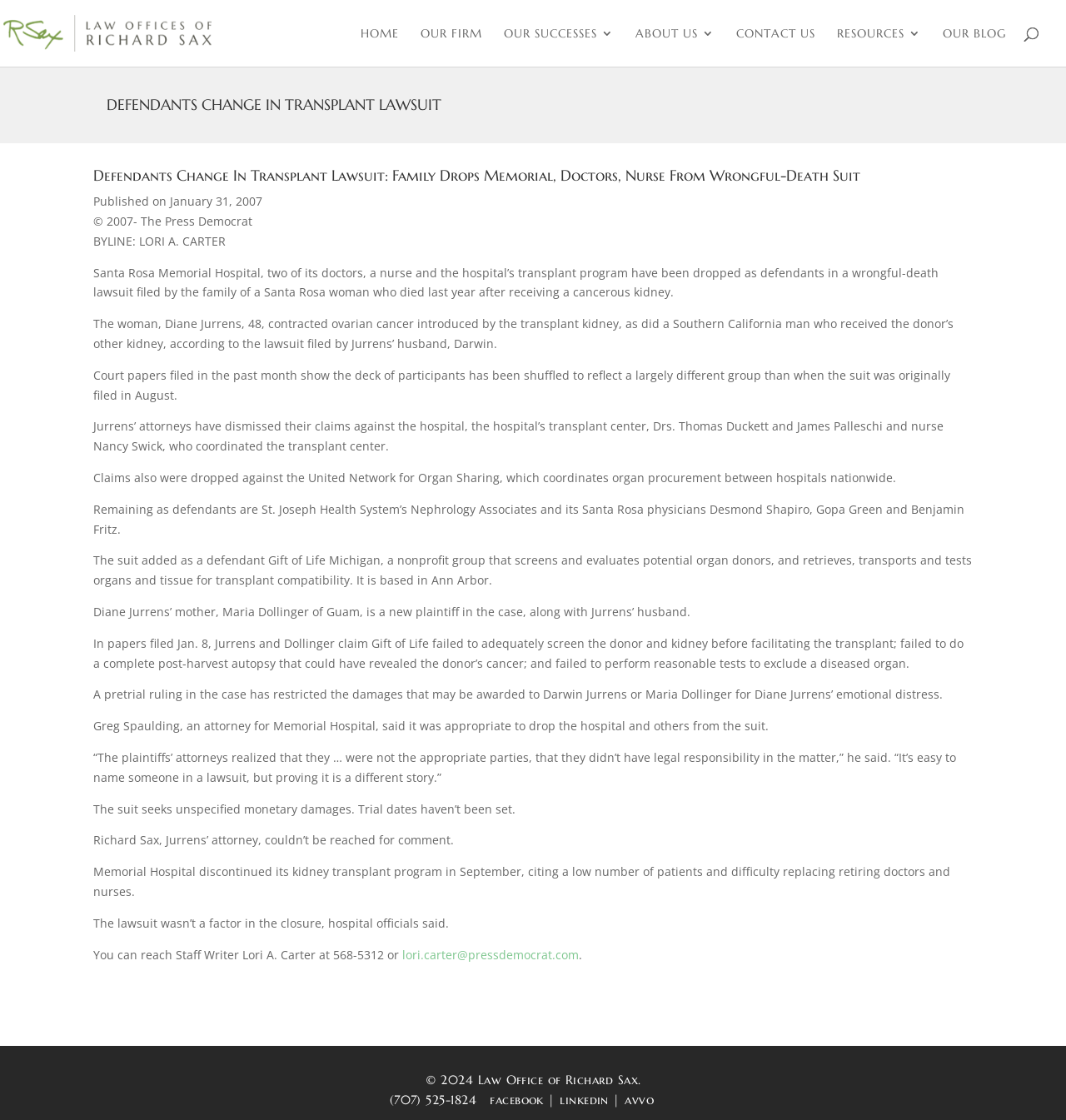Use a single word or phrase to answer this question: 
What is the phone number of the Law Office of Richard Sax?

(707) 525-1824